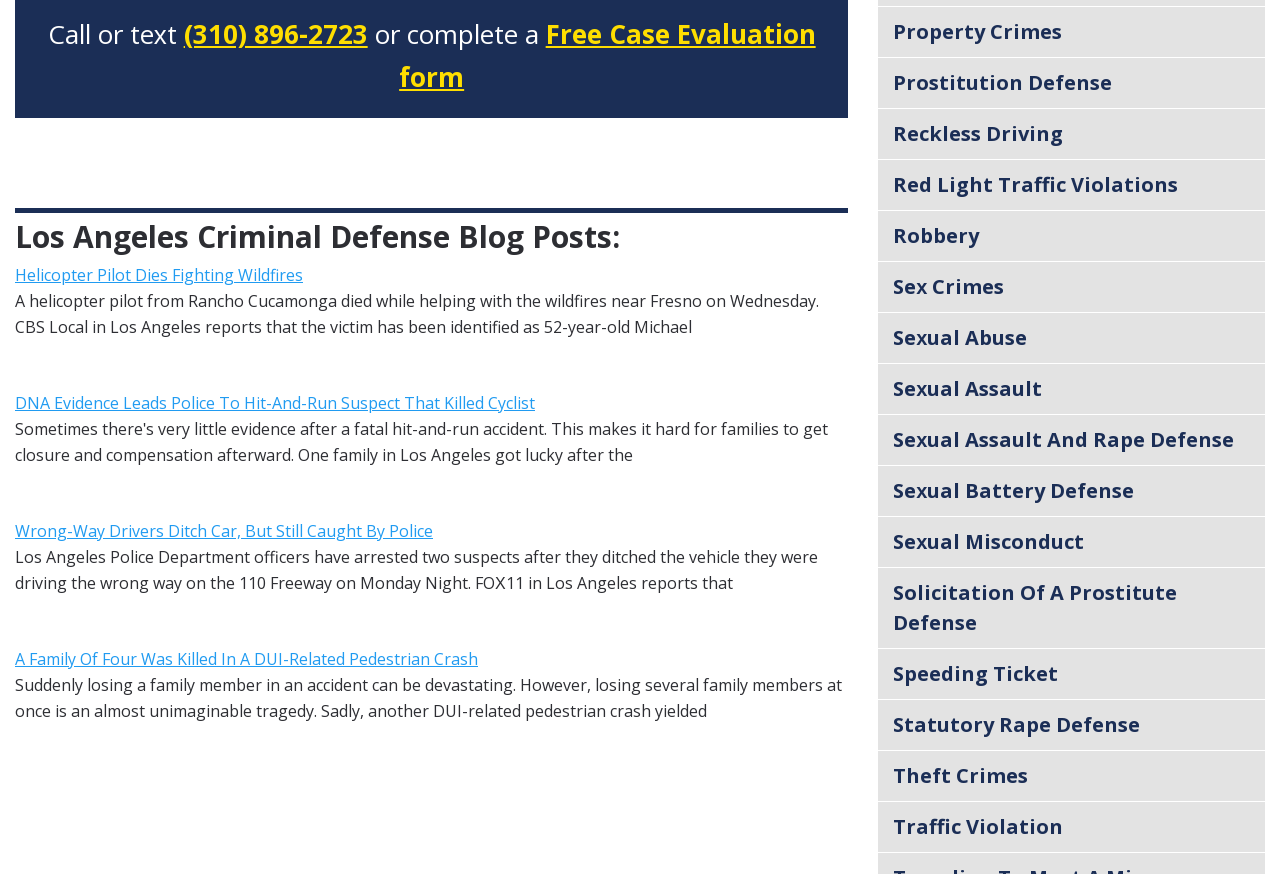Using the provided element description, identify the bounding box coordinates as (top-left x, top-left y, bottom-right x, bottom-right y). Ensure all values are between 0 and 1. Description: Solicitation of a Prostitute Defense

[0.686, 0.65, 0.988, 0.742]